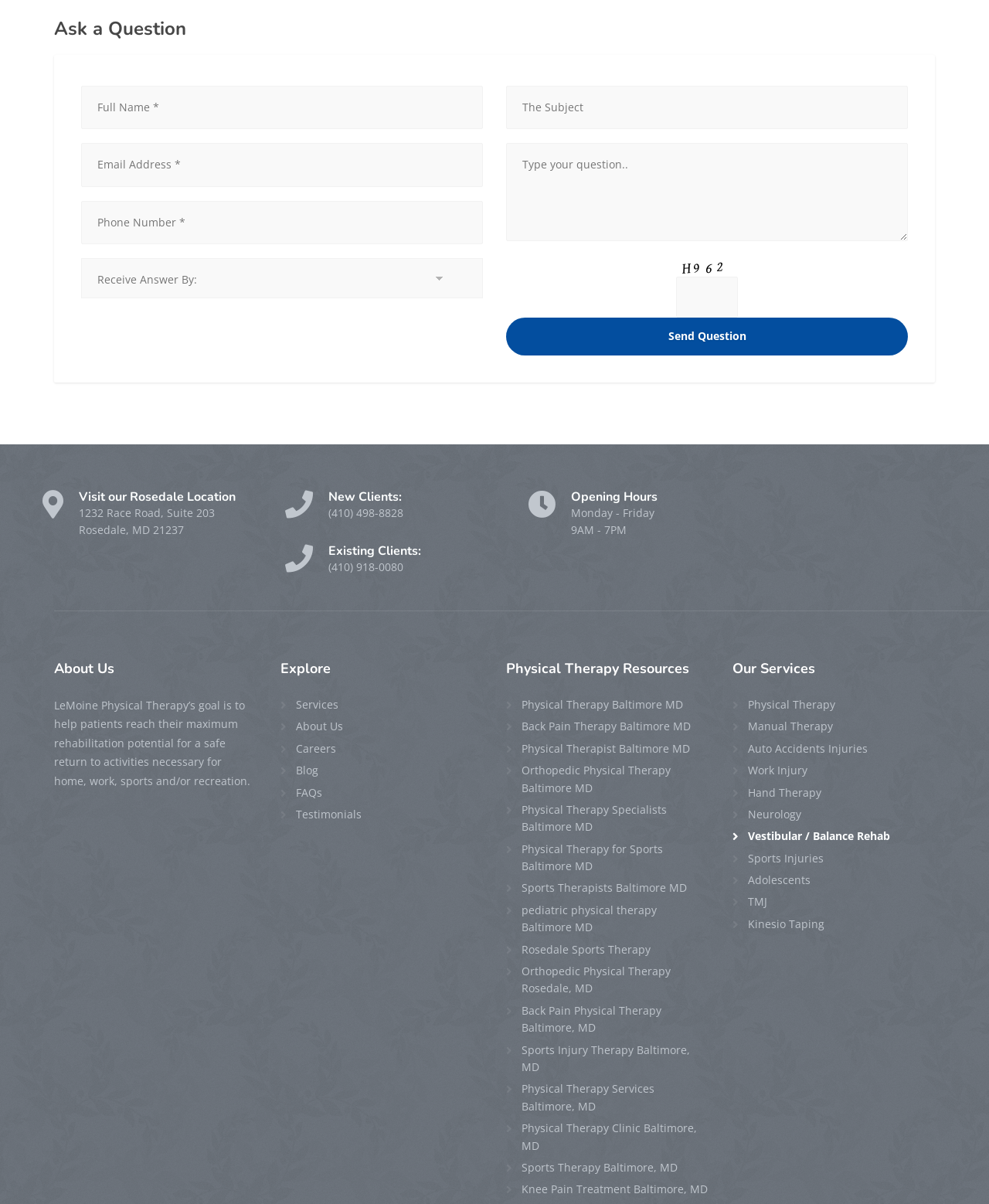Please identify the bounding box coordinates of the clickable element to fulfill the following instruction: "Call New Clients". The coordinates should be four float numbers between 0 and 1, i.e., [left, top, right, bottom].

[0.288, 0.408, 0.533, 0.433]